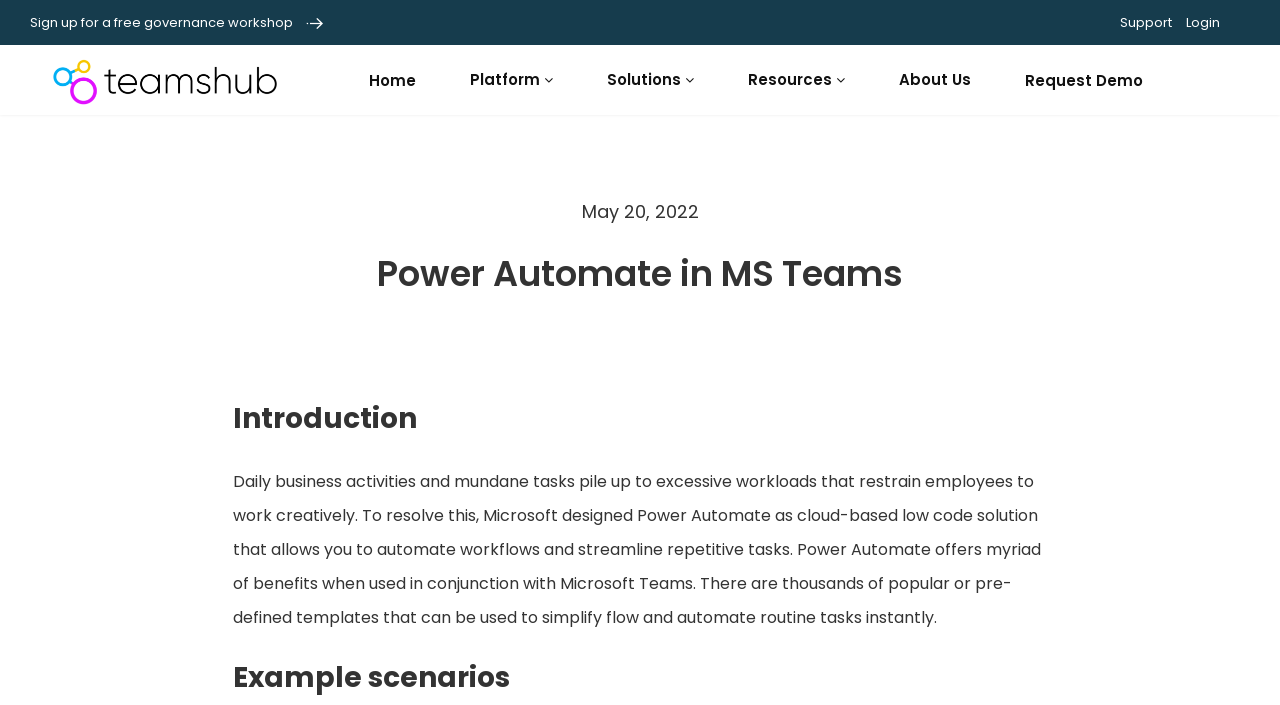Please give the bounding box coordinates of the area that should be clicked to fulfill the following instruction: "Learn more about Power Automate solutions". The coordinates should be in the format of four float numbers from 0 to 1, i.e., [left, top, right, bottom].

[0.467, 0.079, 0.55, 0.148]